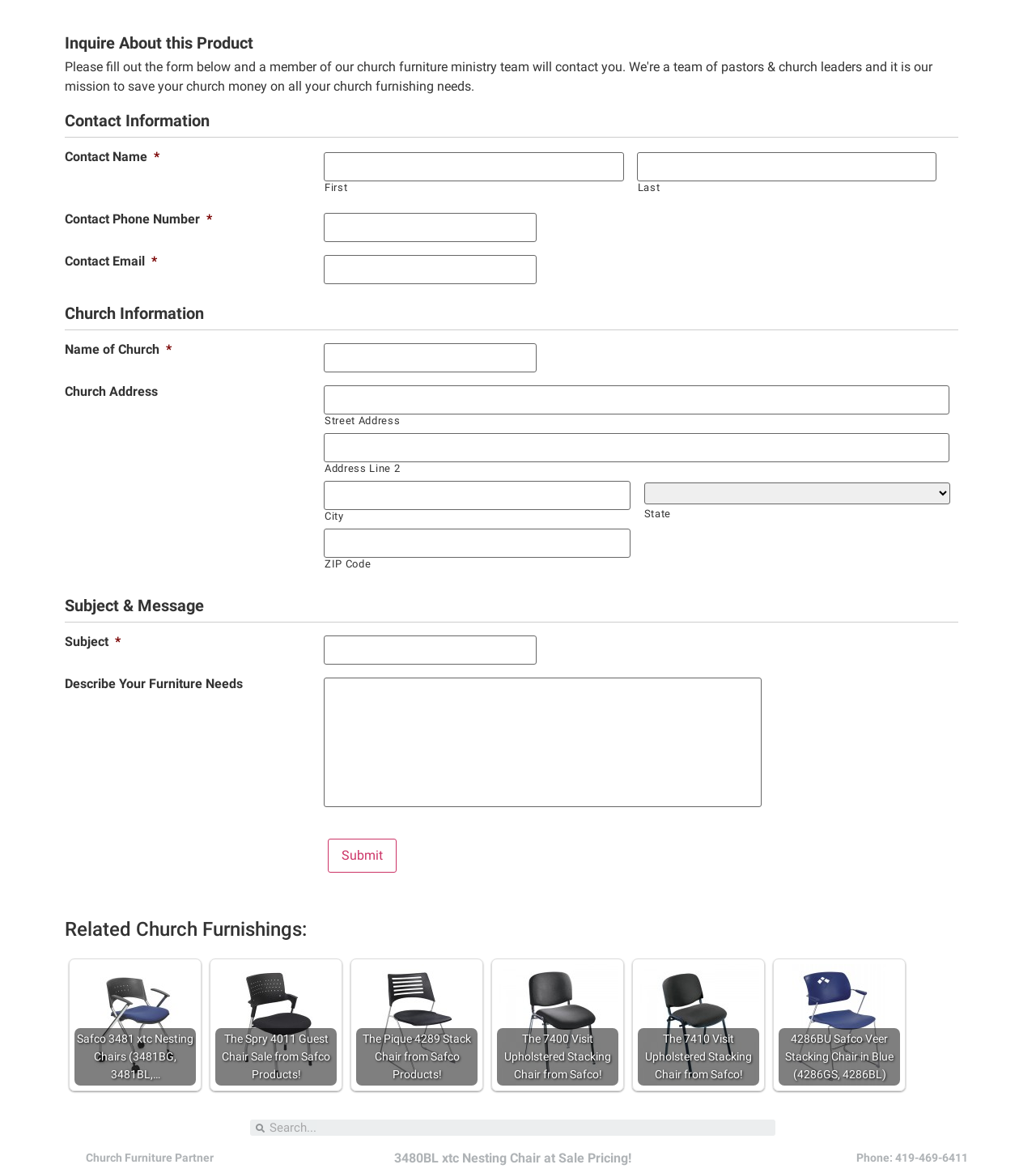Provide your answer in one word or a succinct phrase for the question: 
What is the purpose of the 'Subject & Message' section?

To provide a message